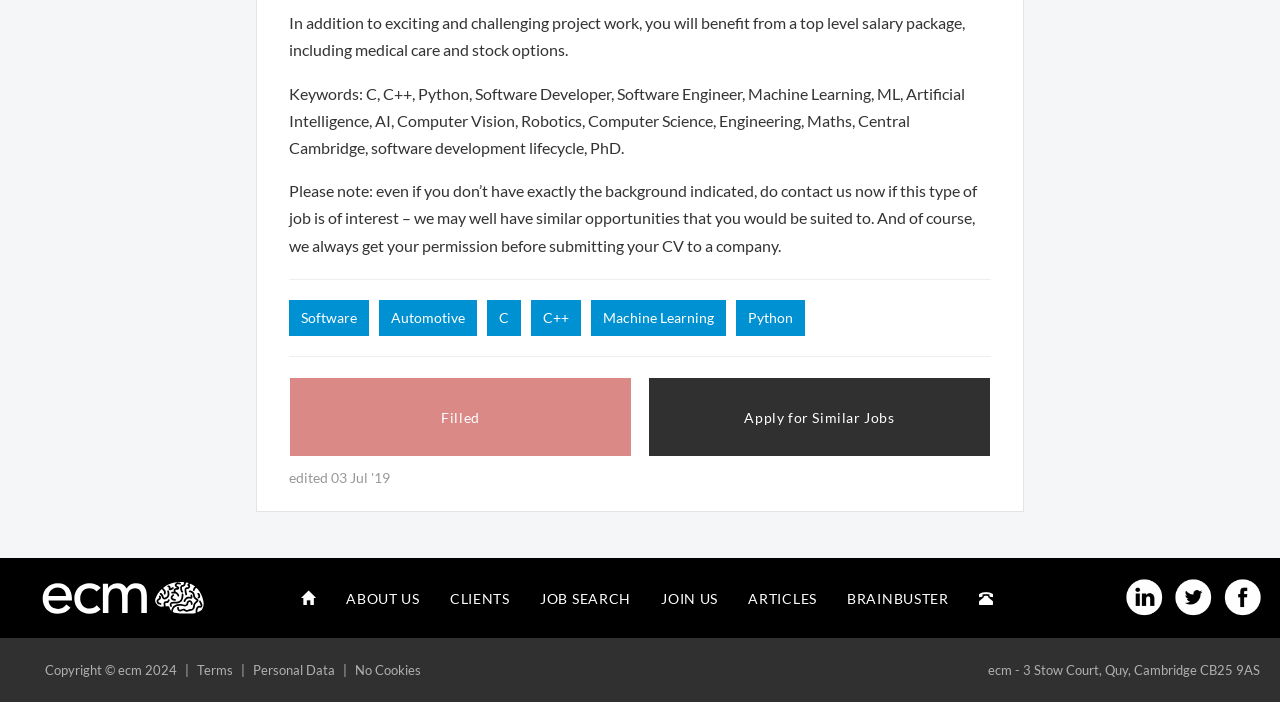What is the job type mentioned in the webpage?
Please answer the question with as much detail as possible using the screenshot.

The webpage mentions 'Software Developer' and 'Software Engineer' as job types, but based on the context, it seems that the primary job type being referred to is 'Software Developer'.